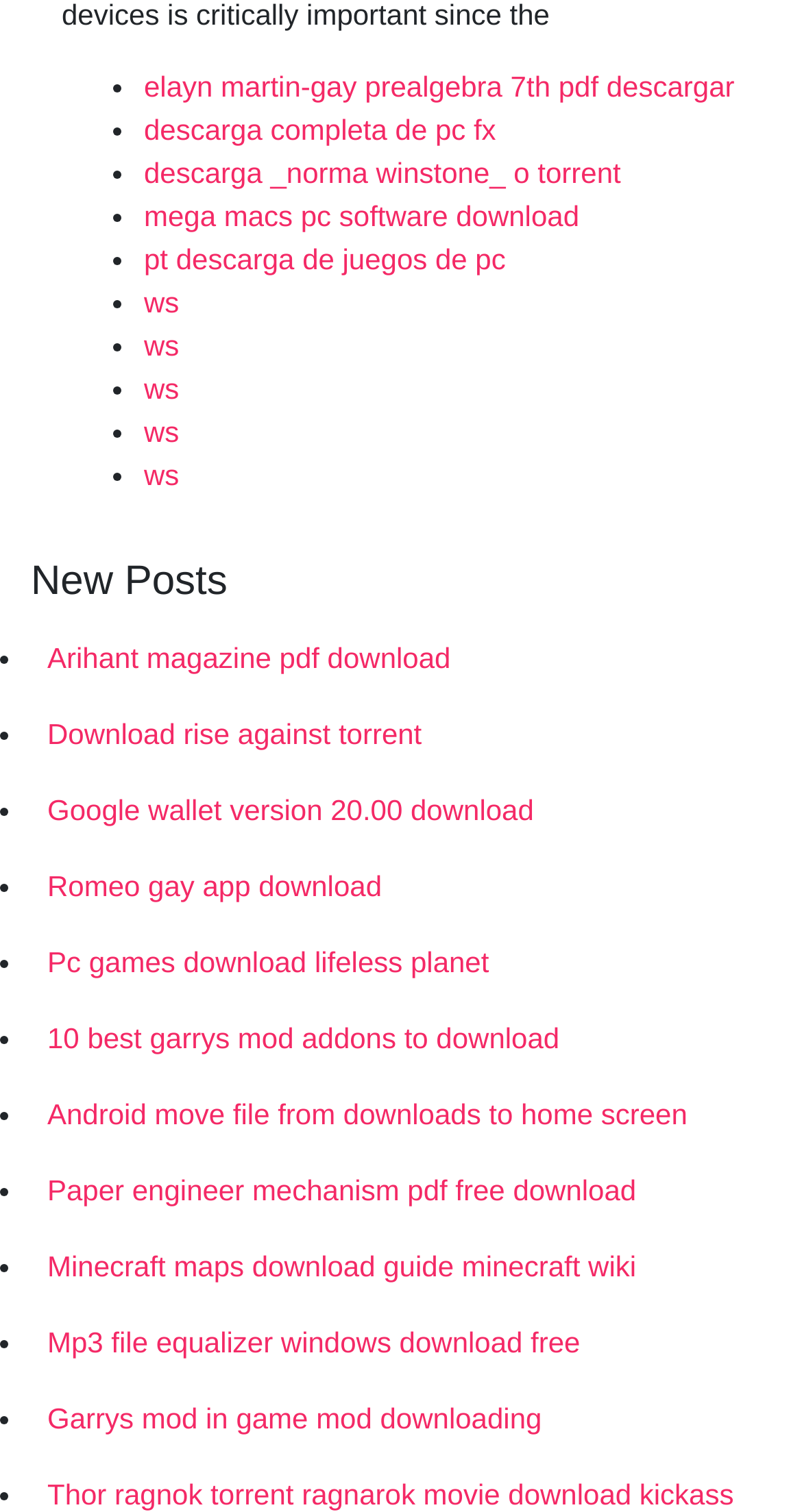Provide a short answer to the following question with just one word or phrase: What is the last link on the webpage?

Garrys mod in game mod downloading